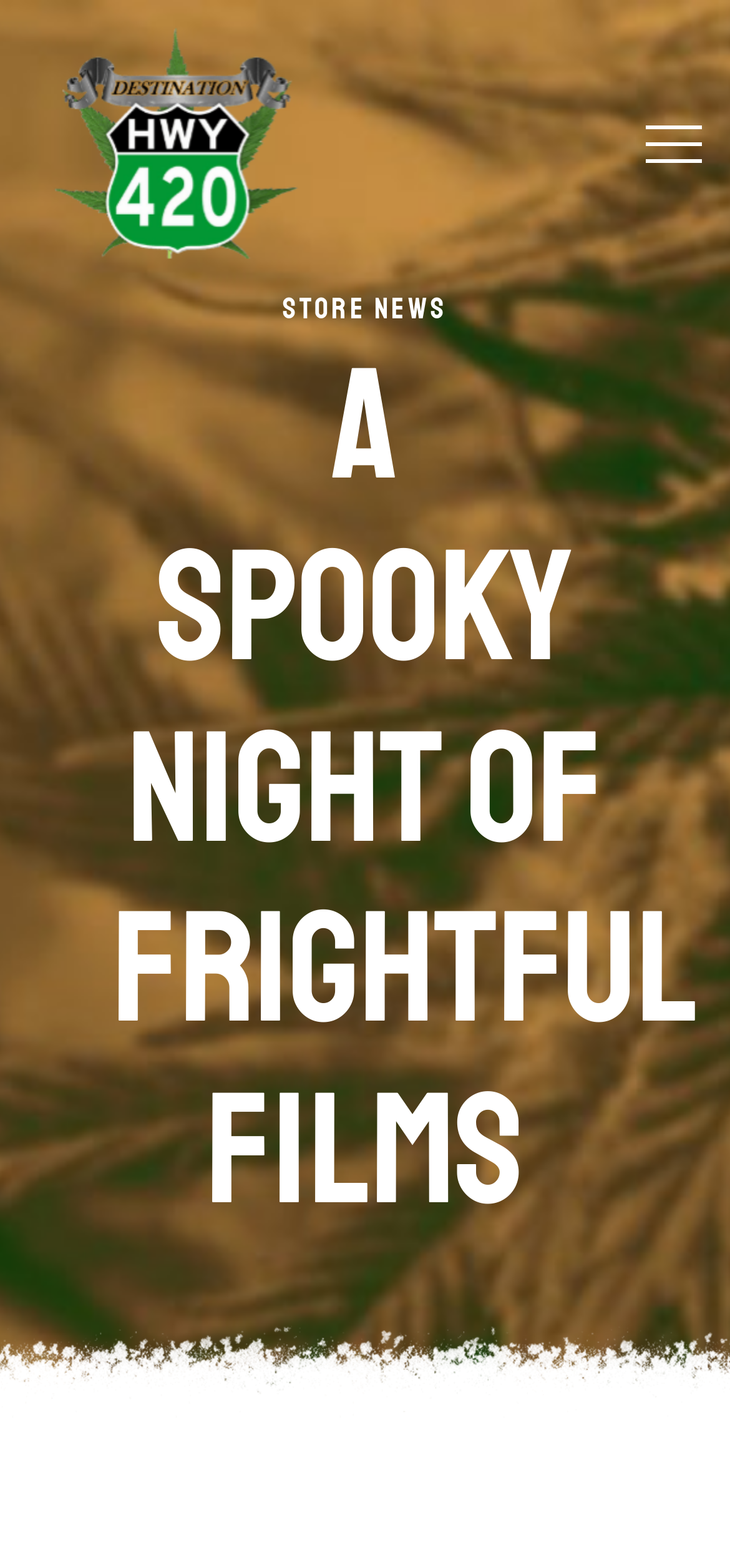What is the name of the event?
Give a single word or phrase as your answer by examining the image.

A Spooky Night Of Frightful Films